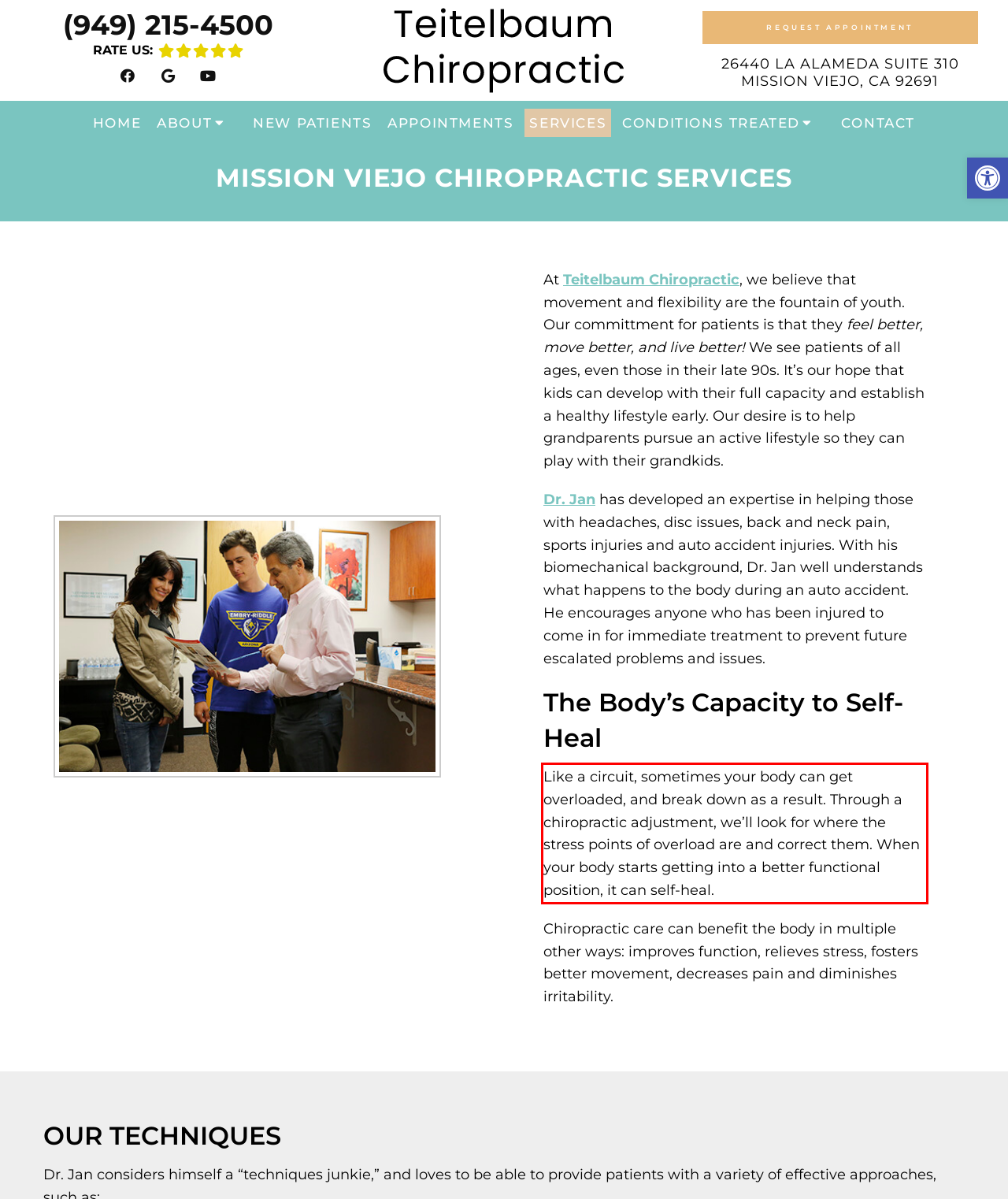View the screenshot of the webpage and identify the UI element surrounded by a red bounding box. Extract the text contained within this red bounding box.

Like a circuit, sometimes your body can get overloaded, and break down as a result. Through a chiropractic adjustment, we’ll look for where the stress points of overload are and correct them. When your body starts getting into a better functional position, it can self-heal.